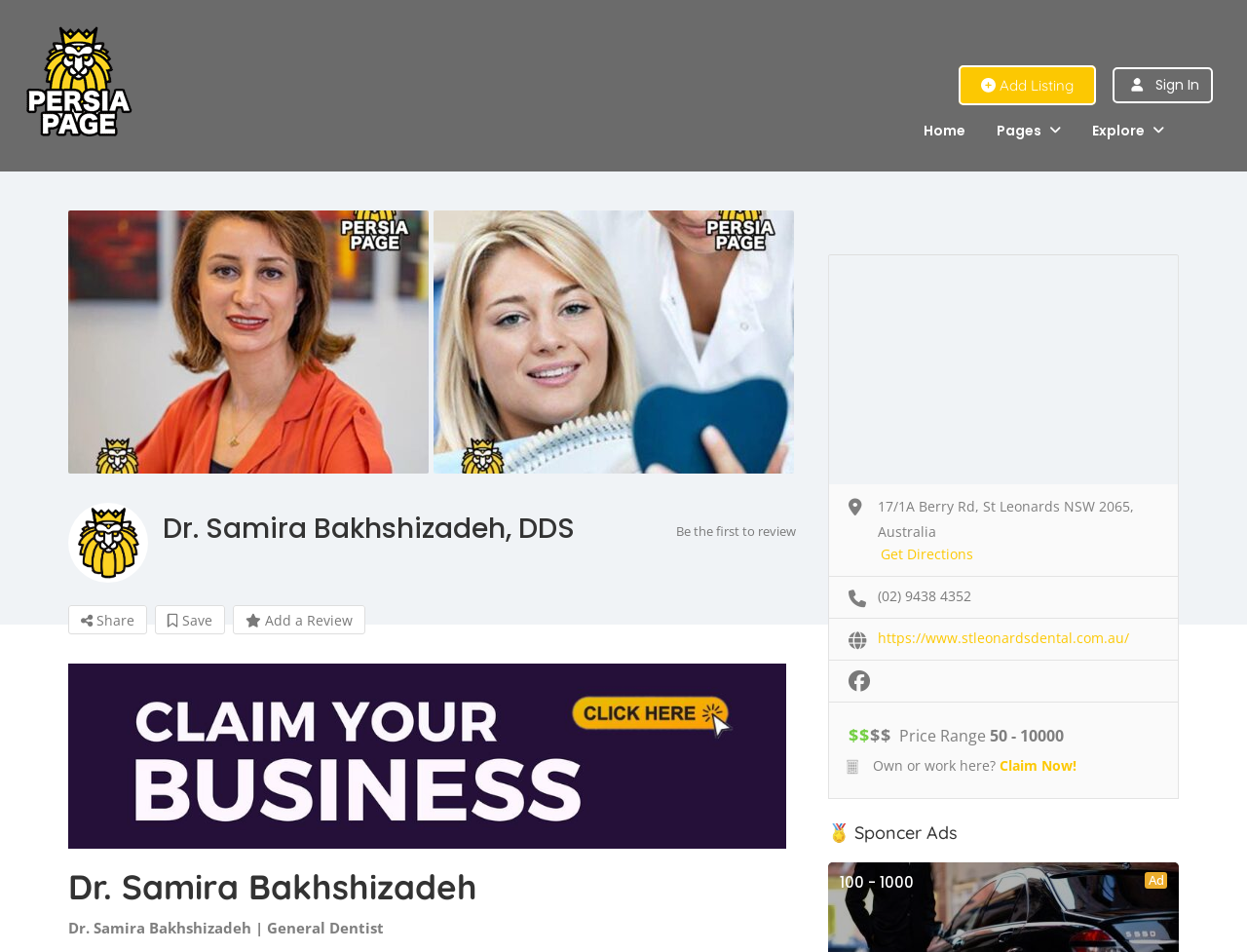Please specify the bounding box coordinates of the element that should be clicked to execute the given instruction: 'Get directions to the dentist's office'. Ensure the coordinates are four float numbers between 0 and 1, expressed as [left, top, right, bottom].

[0.706, 0.572, 0.78, 0.595]